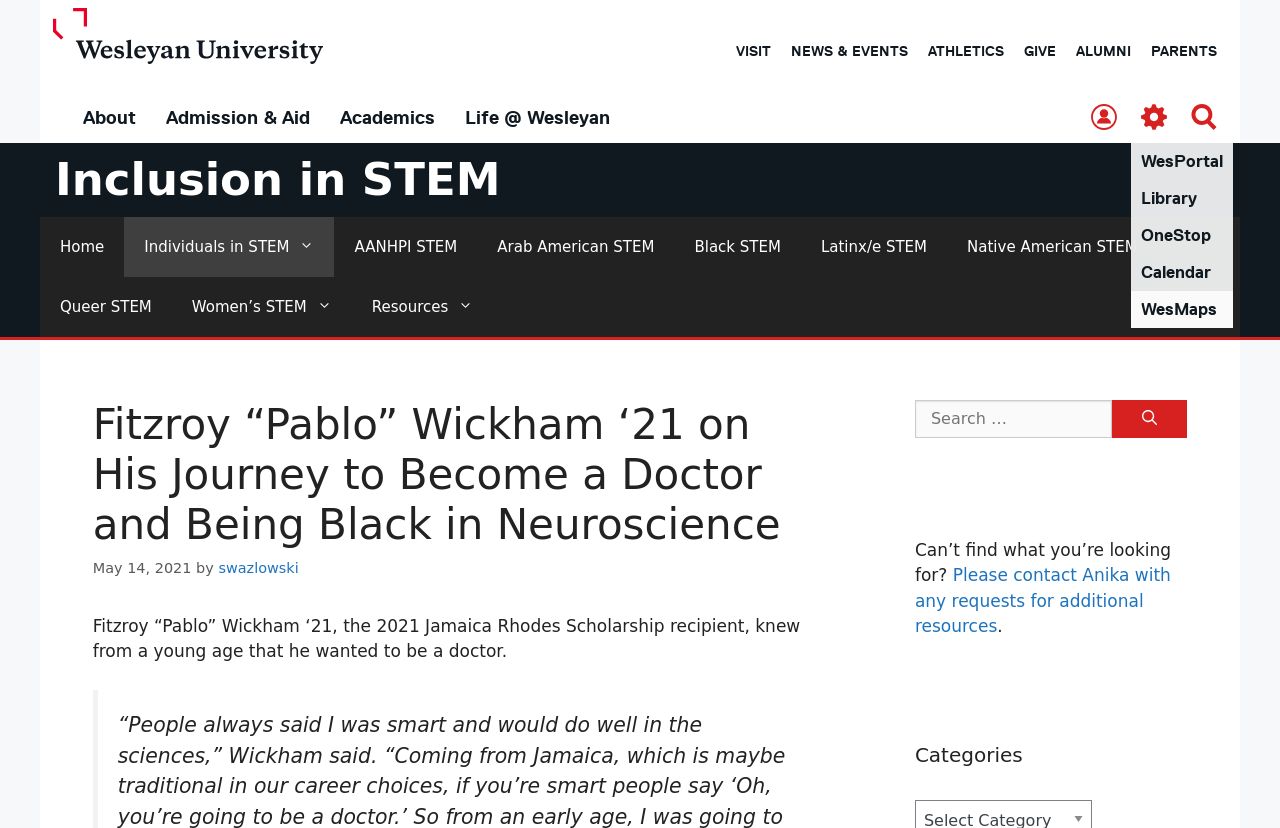Give a detailed account of the webpage's layout and content.

The webpage is about Fitzroy "Pablo" Wickham '21, a Jamaica Rhodes Scholarship recipient, and his journey to become a doctor, with a focus on being Black in Neuroscience. At the top, there is a Wesleyan University logo and a navigation menu with links to "About", "Admission & Aid", "Academics", "Life @ Wesleyan", and more. Below the navigation menu, there is a banner with a link to "Inclusion in STEM".

The main content area has a heading with the title of the article, followed by a time stamp indicating the publication date, May 14, 2021. The article is written by swazlowski and describes Fitzroy's journey to become a doctor. The text is divided into paragraphs, with no images or other multimedia elements.

On the right side of the page, there is a complementary section with a search box and a button to search for specific content. Below the search box, there is a message asking users to contact Anika if they cannot find what they are looking for.

At the bottom of the page, there is another complementary section with a heading "Categories" and a list of links to various categories, including "Individuals in STEM", "AANHPI STEM", "Arab American STEM", and more.